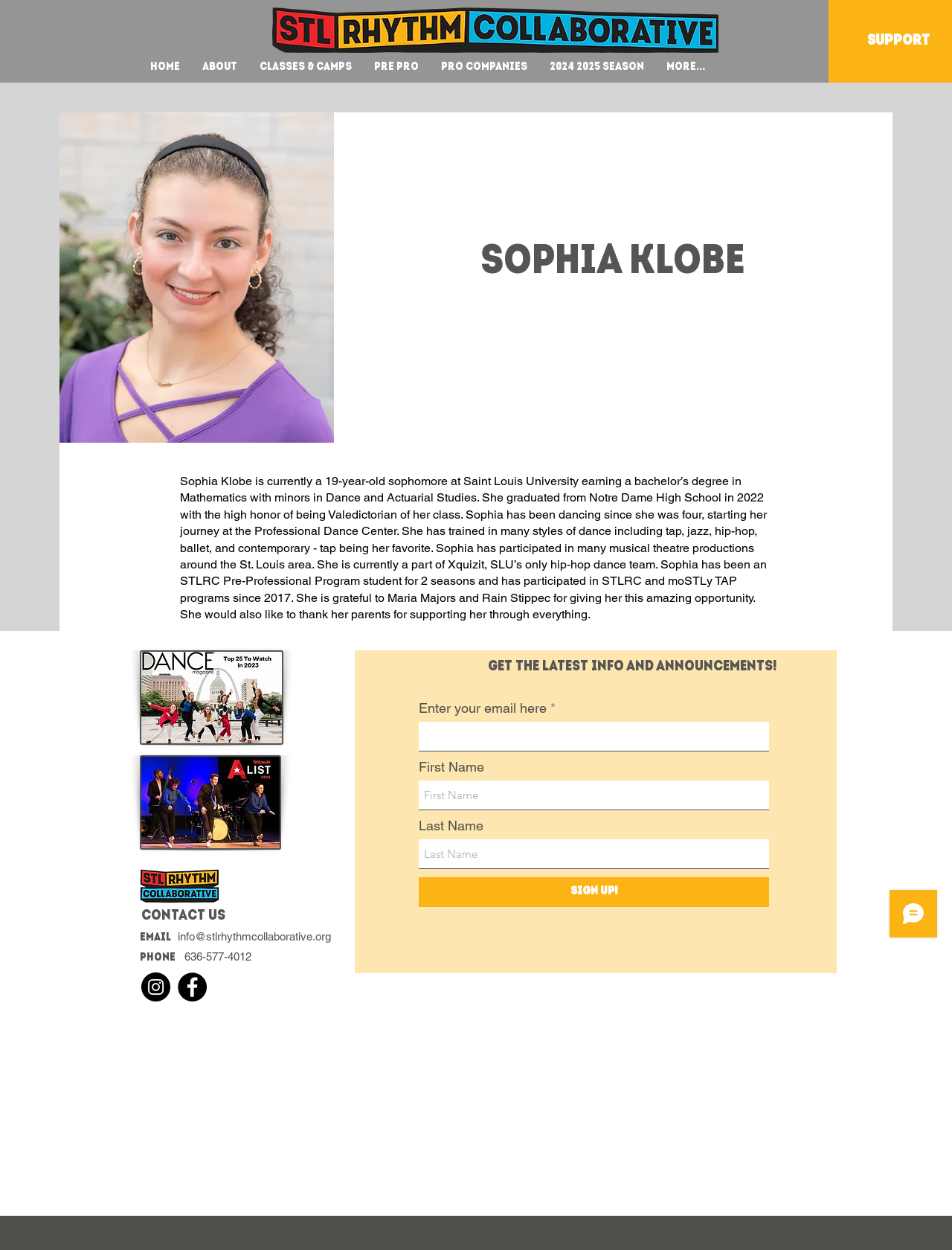What social media platforms are listed in the Social Bar?
Look at the image and construct a detailed response to the question.

The Social Bar section at the bottom of the webpage lists two social media platforms, Instagram and Facebook, with their respective icons and links.